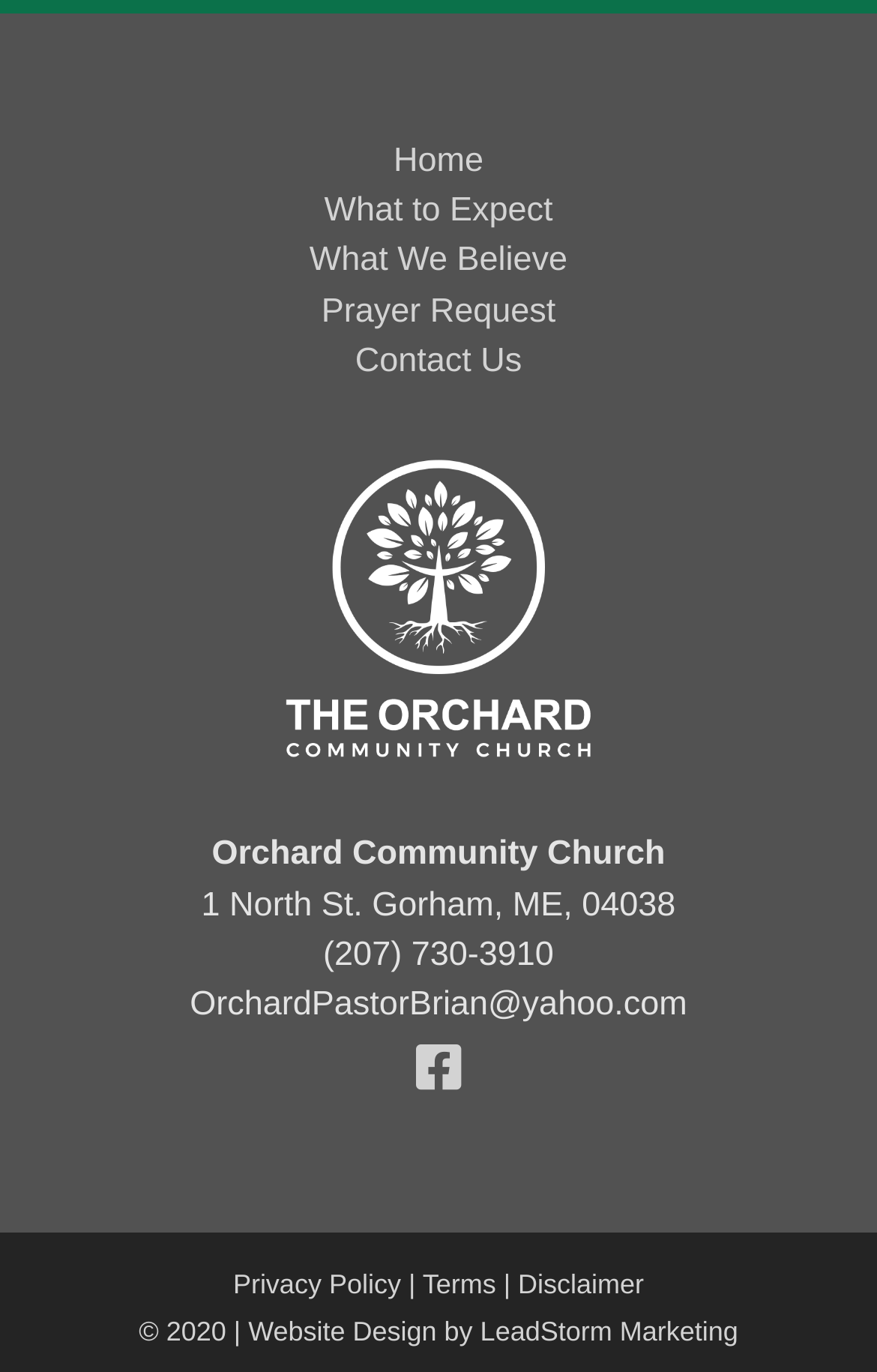How many links are there in the navigation menu?
Provide a detailed answer to the question, using the image to inform your response.

The navigation menu contains links to 'Home', 'What to Expect', 'What We Believe', 'Prayer Request', 'Contact Us', and 'Privacy Policy', which totals 6 links.